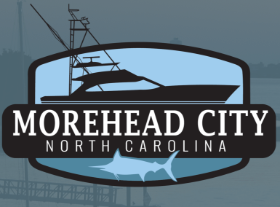What is the color of the background in the logo?
Give a comprehensive and detailed explanation for the question.

The logo has an elegant design that incorporates a light blue background, which suggests a coastal theme and reflects the city's identity as a vibrant waterfront community.